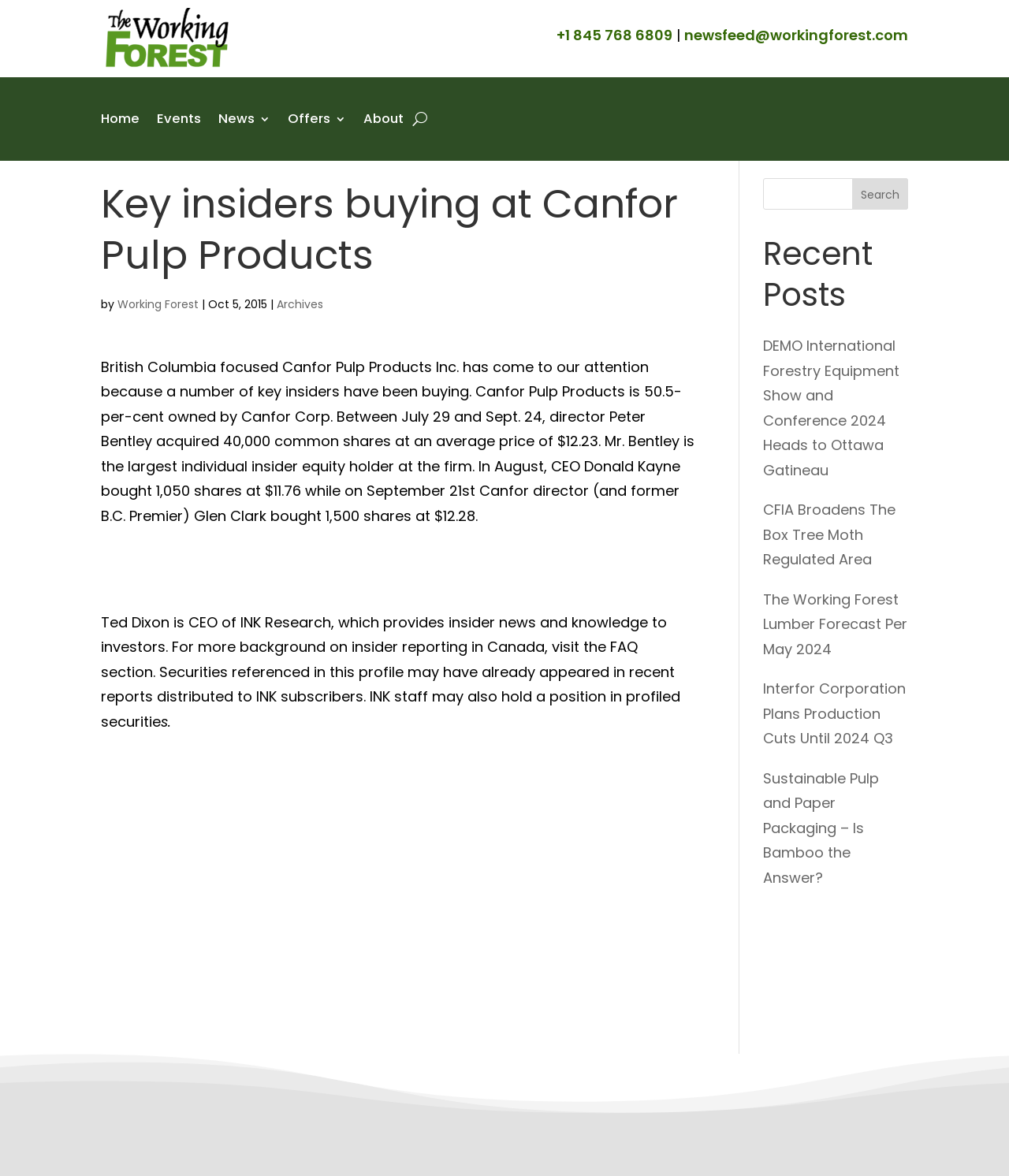Please find the bounding box coordinates of the section that needs to be clicked to achieve this instruction: "Search for something".

[0.845, 0.151, 0.9, 0.178]